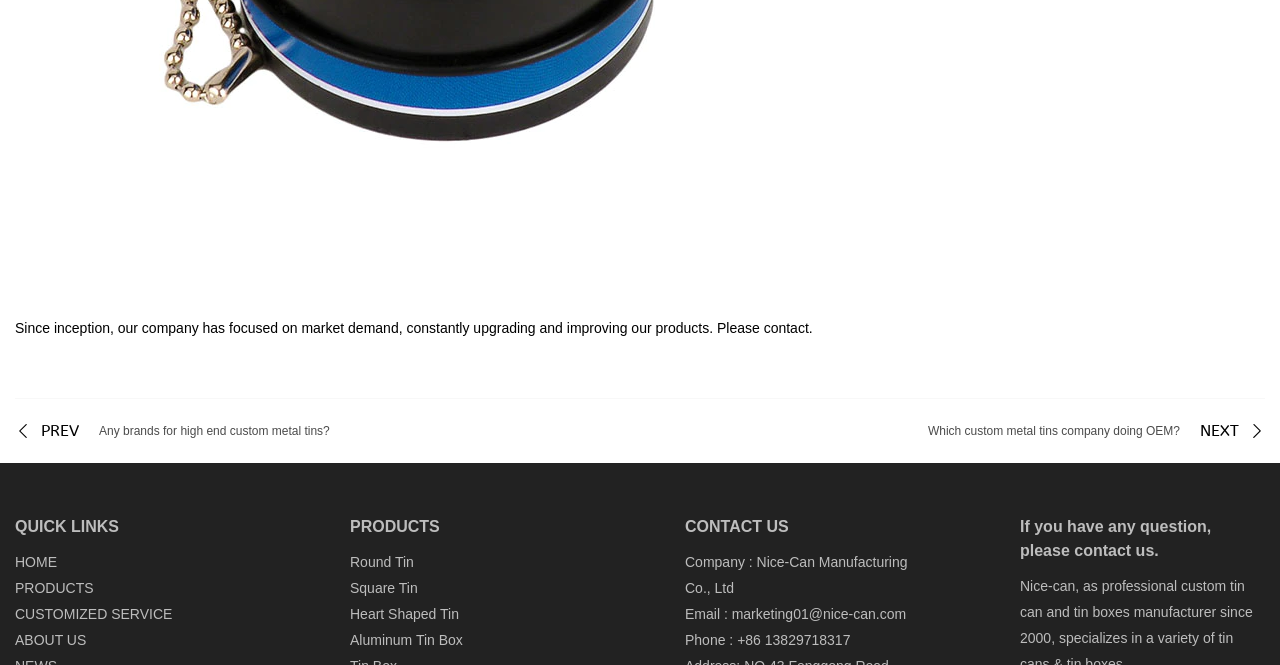How many types of custom metal tins are listed?
Please provide a single word or phrase answer based on the image.

4